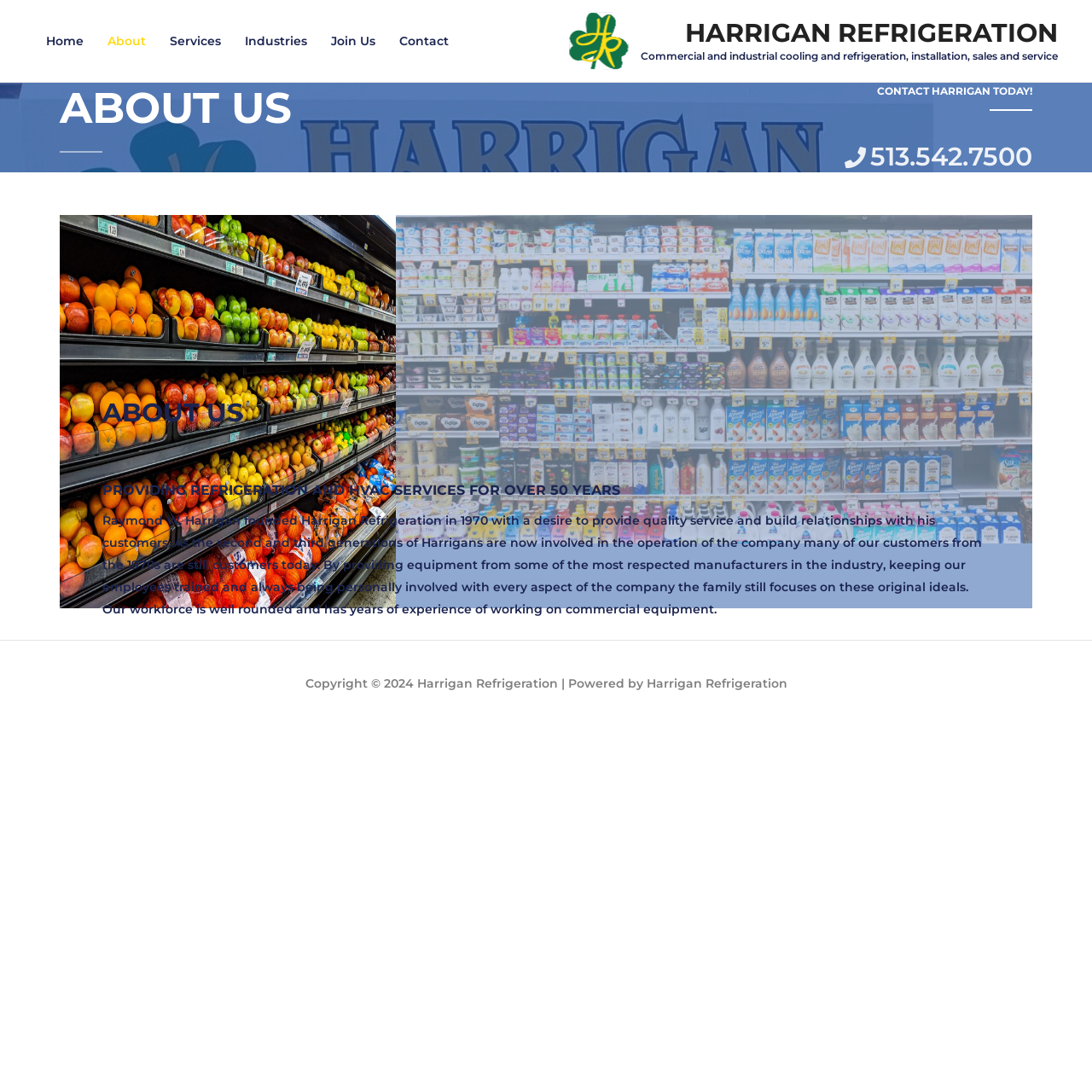Give a detailed account of the webpage, highlighting key information.

The webpage is about Harrigan Refrigeration, a company that provides commercial and industrial cooling and refrigeration services. At the top of the page, there is a logo image and a link to the company's homepage, both bearing the company name. 

To the right of the logo, there is a brief description of the company's services. Below this, there is a navigation menu with links to different sections of the website, including Home, About, Services, Industries, Join Us, and Contact.

The main content of the page is divided into two sections. The first section has a heading "ABOUT US" and provides a brief history of the company, including its founding and mission. The second section has a heading "CONTACT HARRIGAN TODAY!" and displays the company's phone number.

At the bottom of the page, there is a footer section with copyright information, a statement indicating that the website is powered by Harrigan Refrigeration, and another instance of the company name.

There are a total of 7 links on the page, including the navigation menu and the logo link. There are also 5 headings, 5 static text elements, and 1 image.